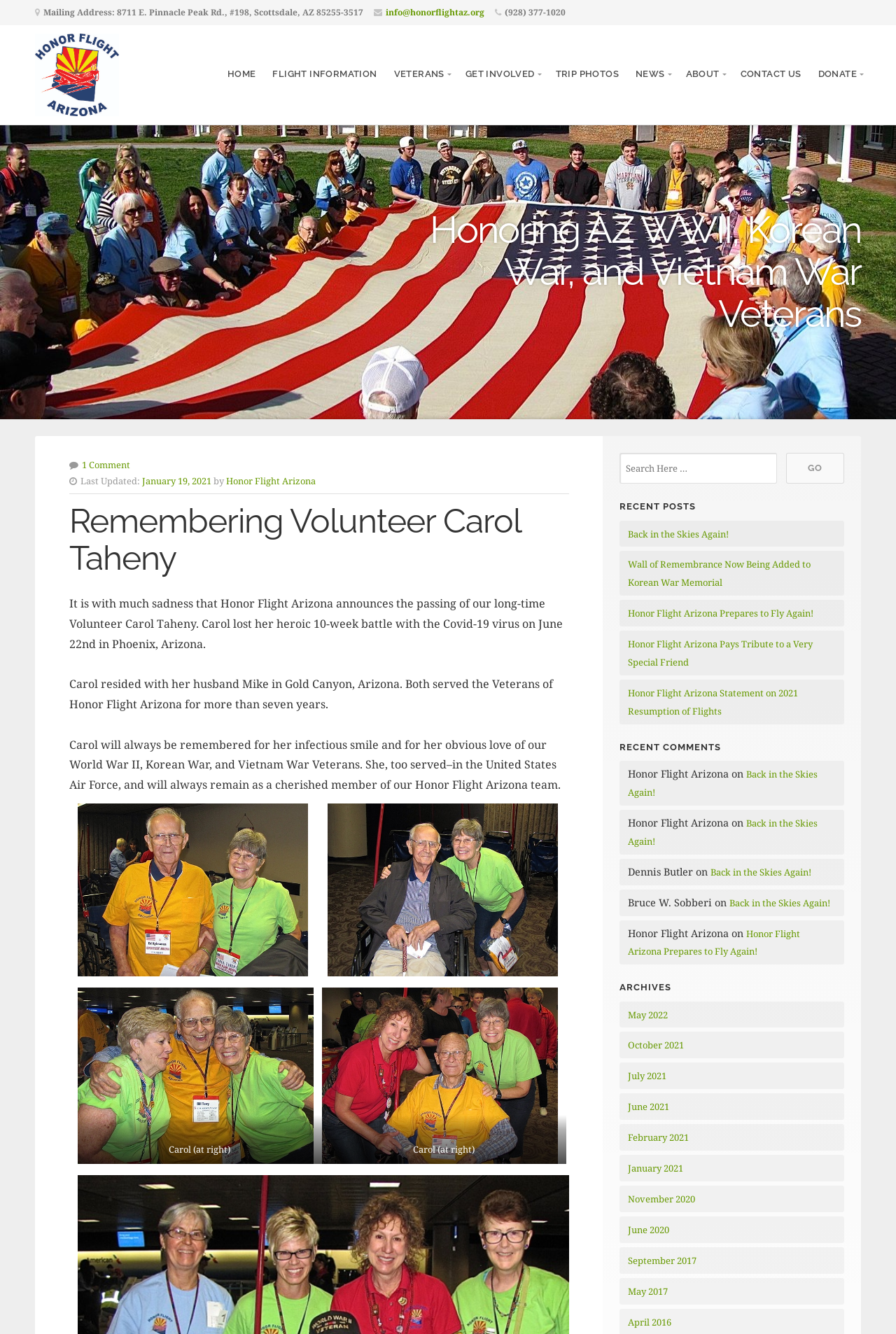Identify the bounding box coordinates of the clickable region required to complete the instruction: "Search for something". The coordinates should be given as four float numbers within the range of 0 and 1, i.e., [left, top, right, bottom].

[0.692, 0.34, 0.942, 0.363]